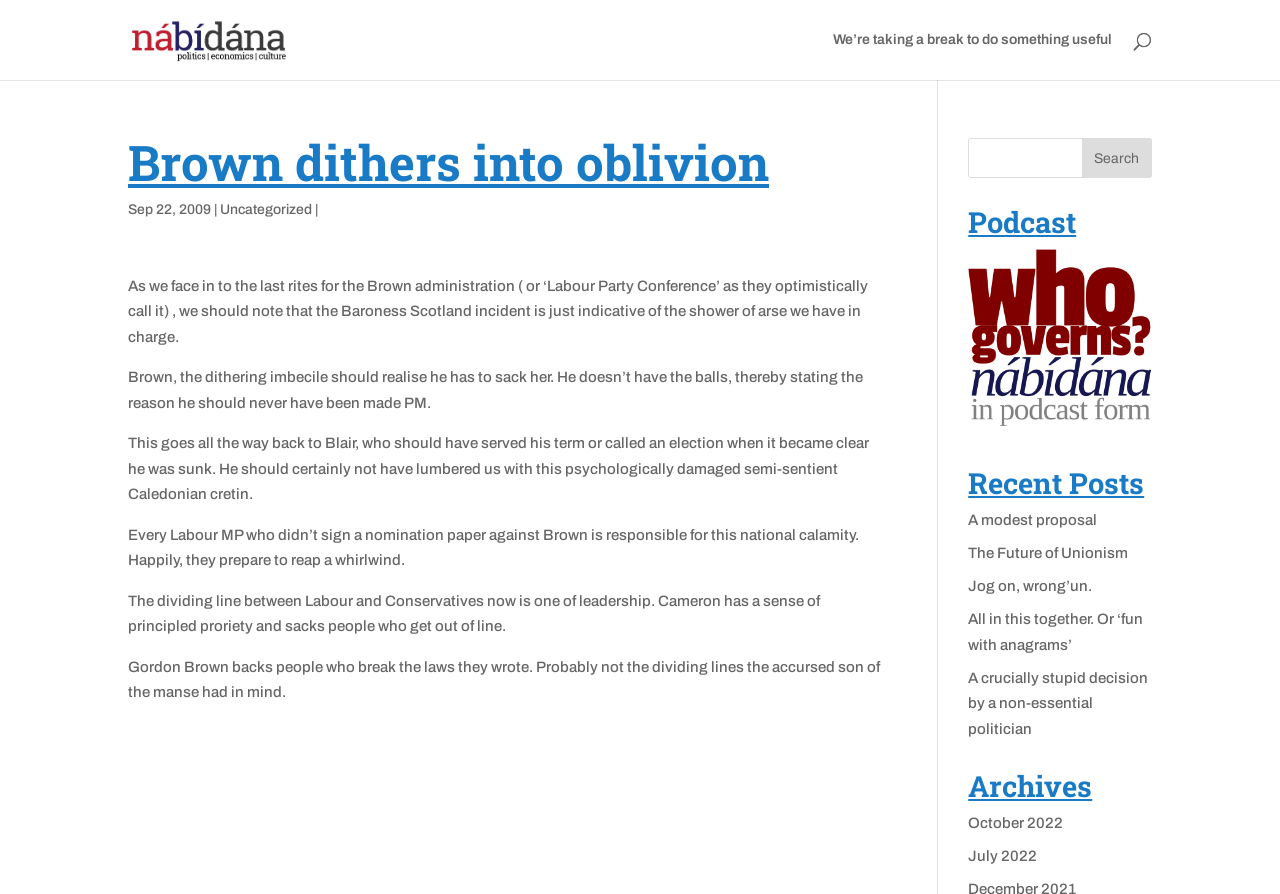Find and extract the text of the primary heading on the webpage.

Brown dithers into oblivion